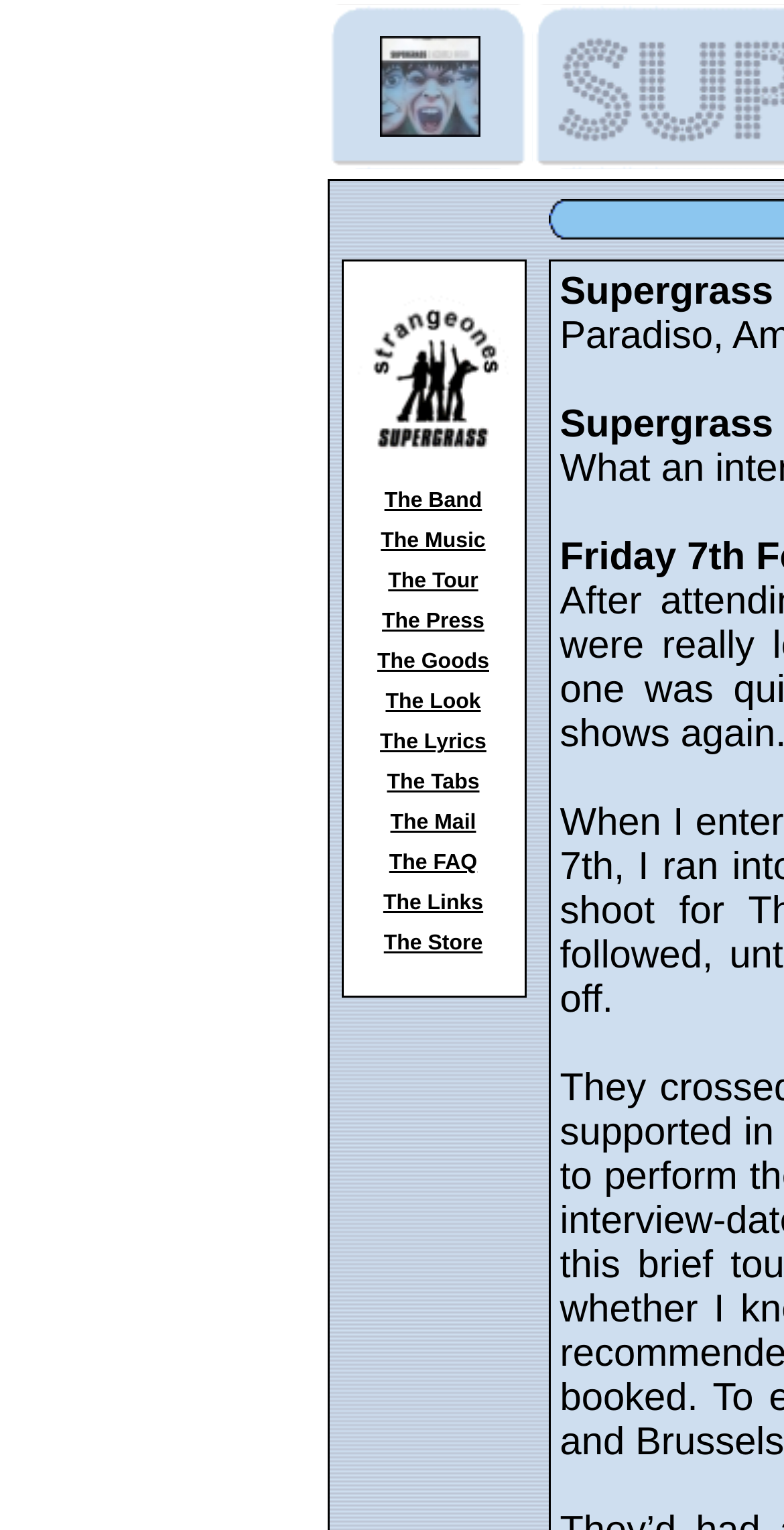Using the provided element description: "Or view archived Handbooks", identify the bounding box coordinates. The coordinates should be four floats between 0 and 1 in the order [left, top, right, bottom].

None